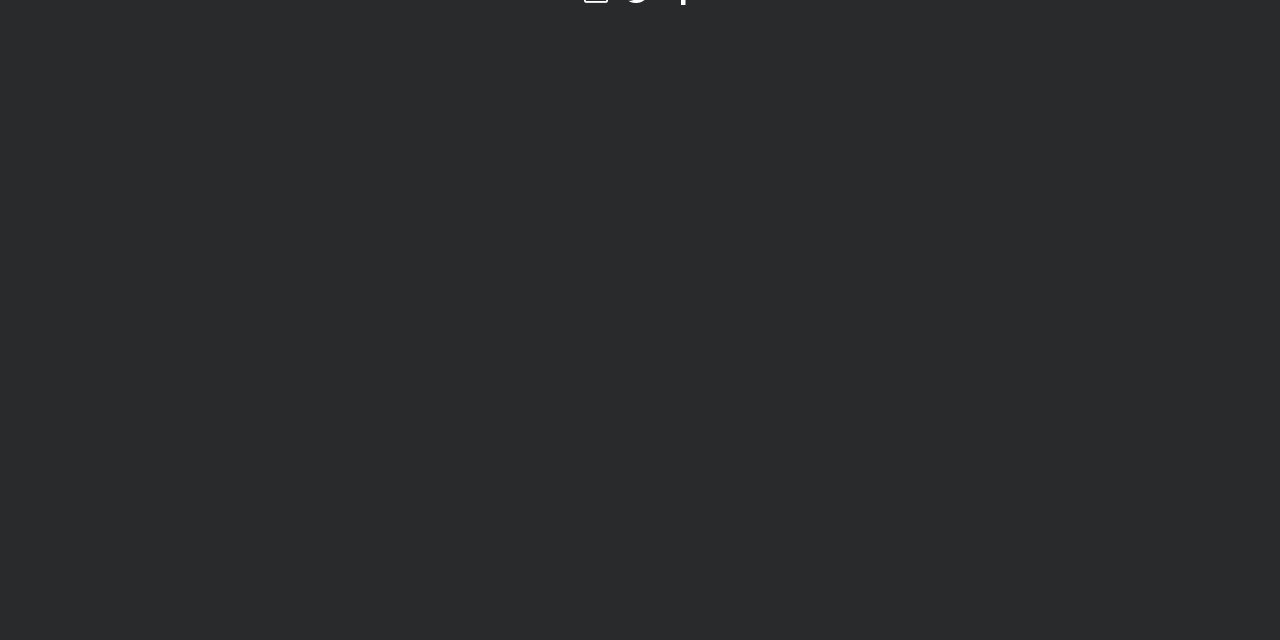Identify the bounding box for the described UI element: "Go to Top".

[0.904, 0.945, 0.941, 1.0]